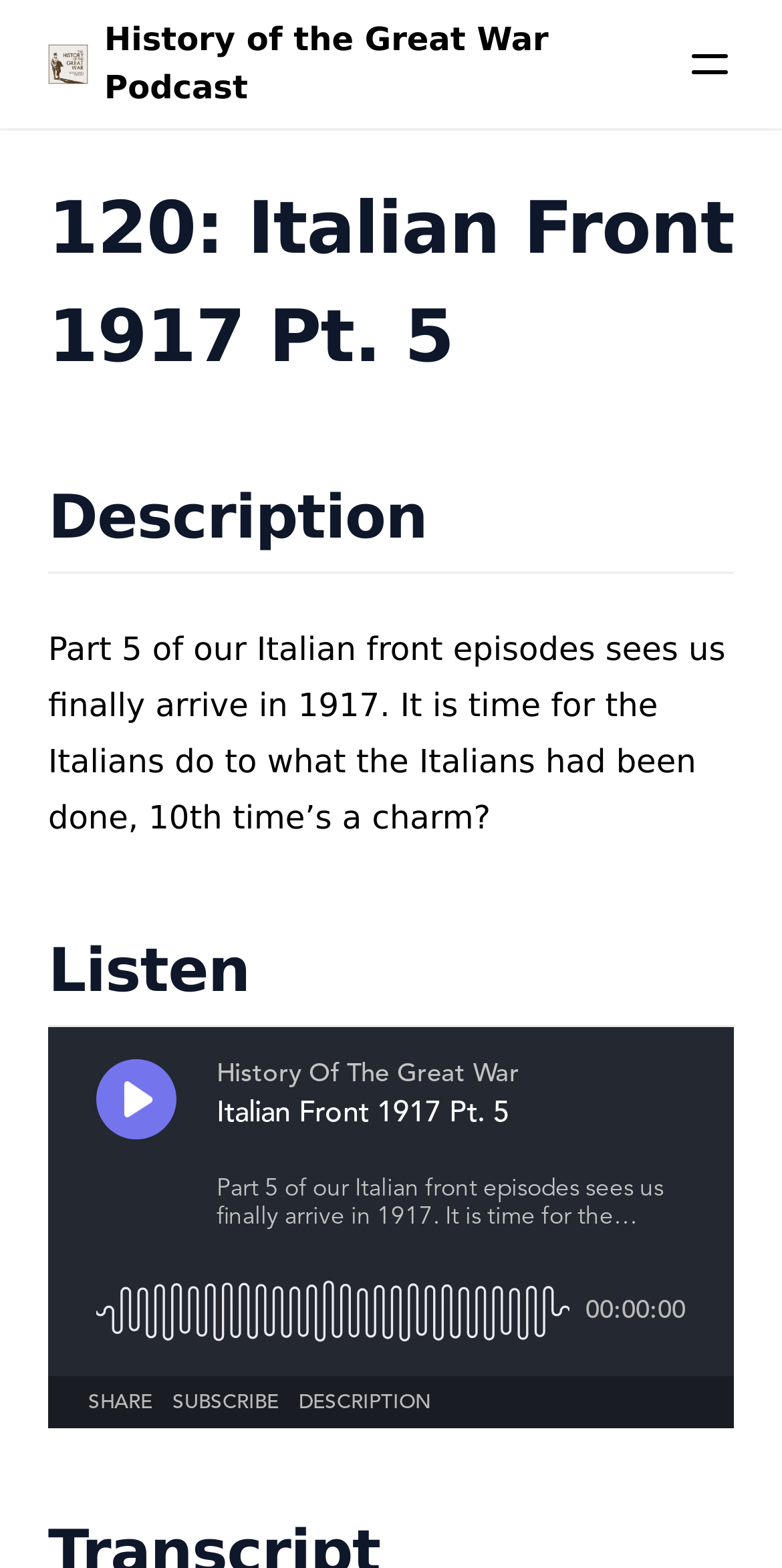How many episodes are listed on this webpage?
Based on the screenshot, give a detailed explanation to answer the question.

By analyzing the links on the webpage, we can see that there are multiple episodes listed, with episode numbers ranging from 14 to 130. Therefore, there are more than 90 episodes listed on this webpage.